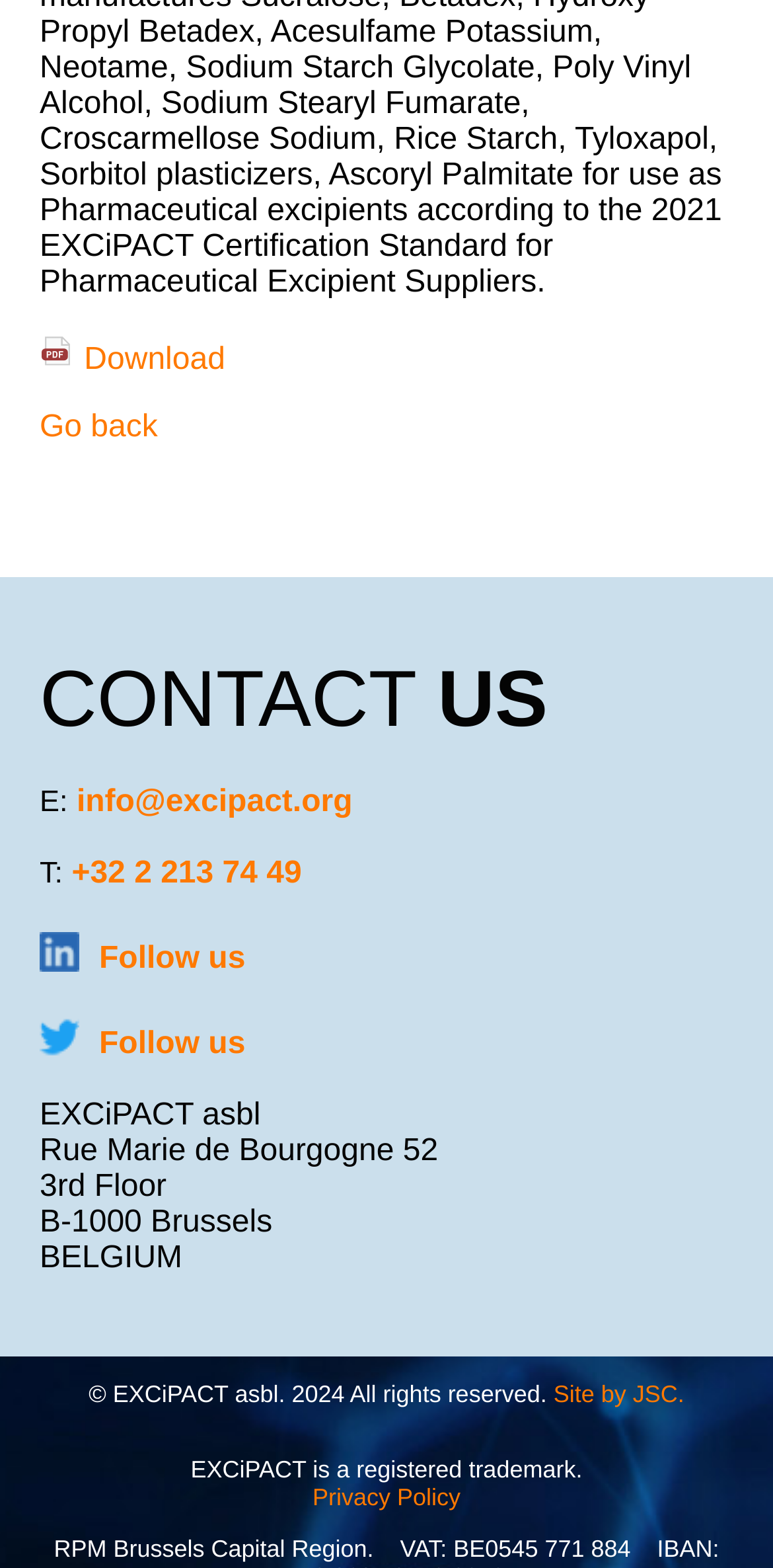What is the phone number to contact?
Please use the image to deliver a detailed and complete answer.

The phone number to contact can be found in the 'CONTACT US' section, where it is written as 'T: +32 2 213 74 49'.